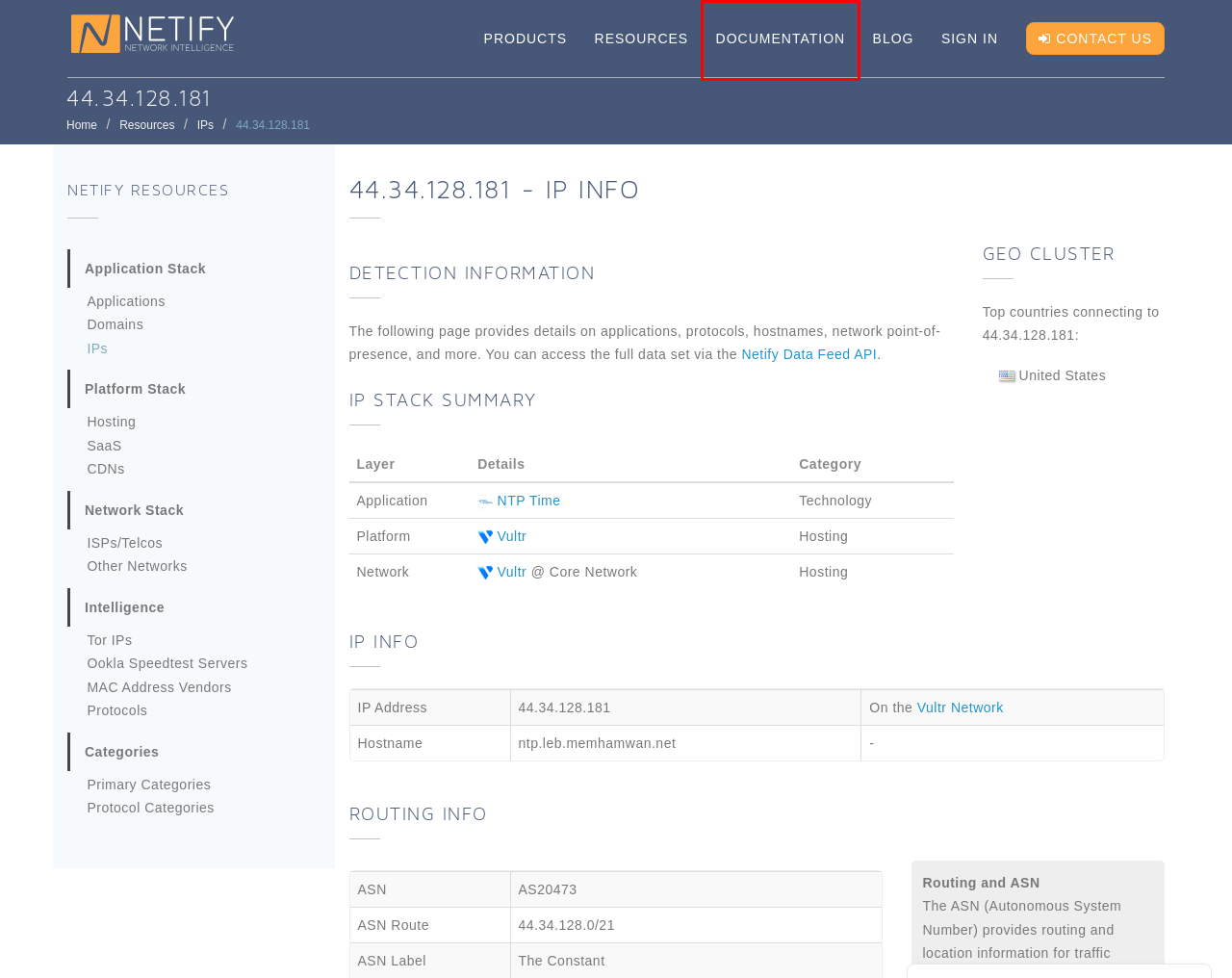You are given a screenshot of a webpage with a red rectangle bounding box. Choose the best webpage description that matches the new webpage after clicking the element in the bounding box. Here are the candidates:
A. Netify Blog and News
B. Netify Products and Pricing for Integrators and Organizations
C. Netify - Documentation
D. Netify Resources
E. Netify - Network Intelligence
F. Terms of Service - Netify
G. Sign In - Netify
H. Privacy Policy - Netify

C